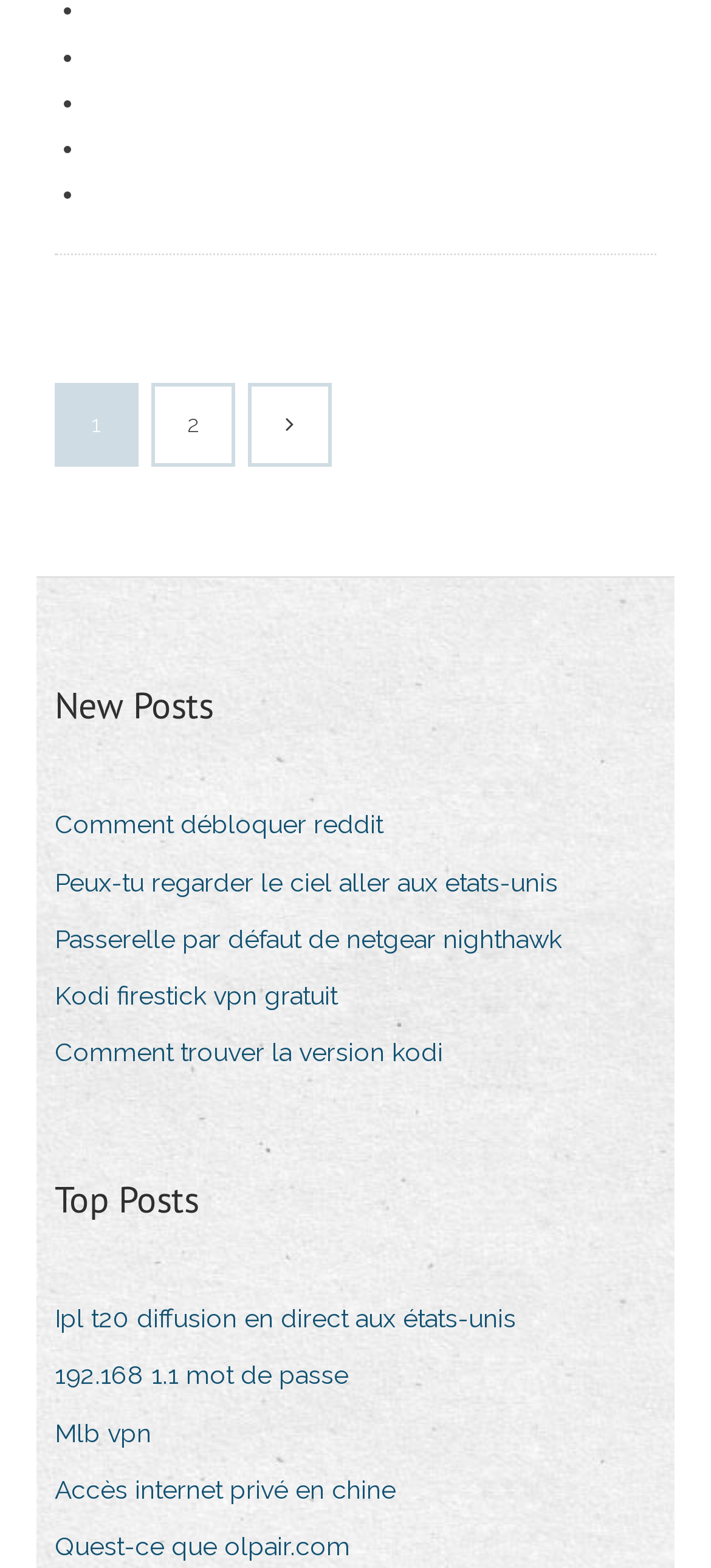What is the last link in the New Posts section?
Answer briefly with a single word or phrase based on the image.

Kodi firestick vpn gratuit